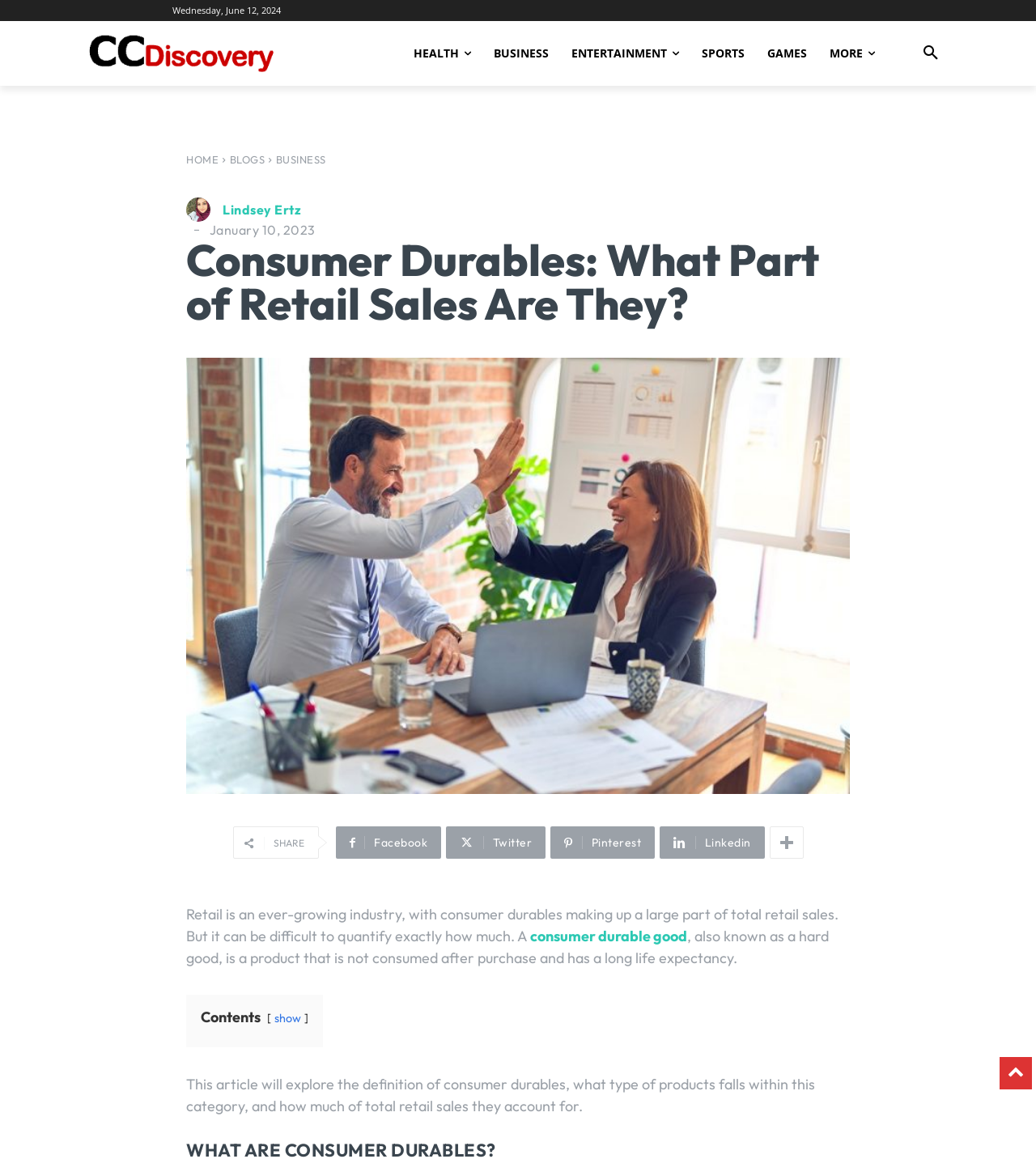Determine the bounding box coordinates of the clickable region to carry out the instruction: "Search for something".

[0.88, 0.029, 0.917, 0.063]